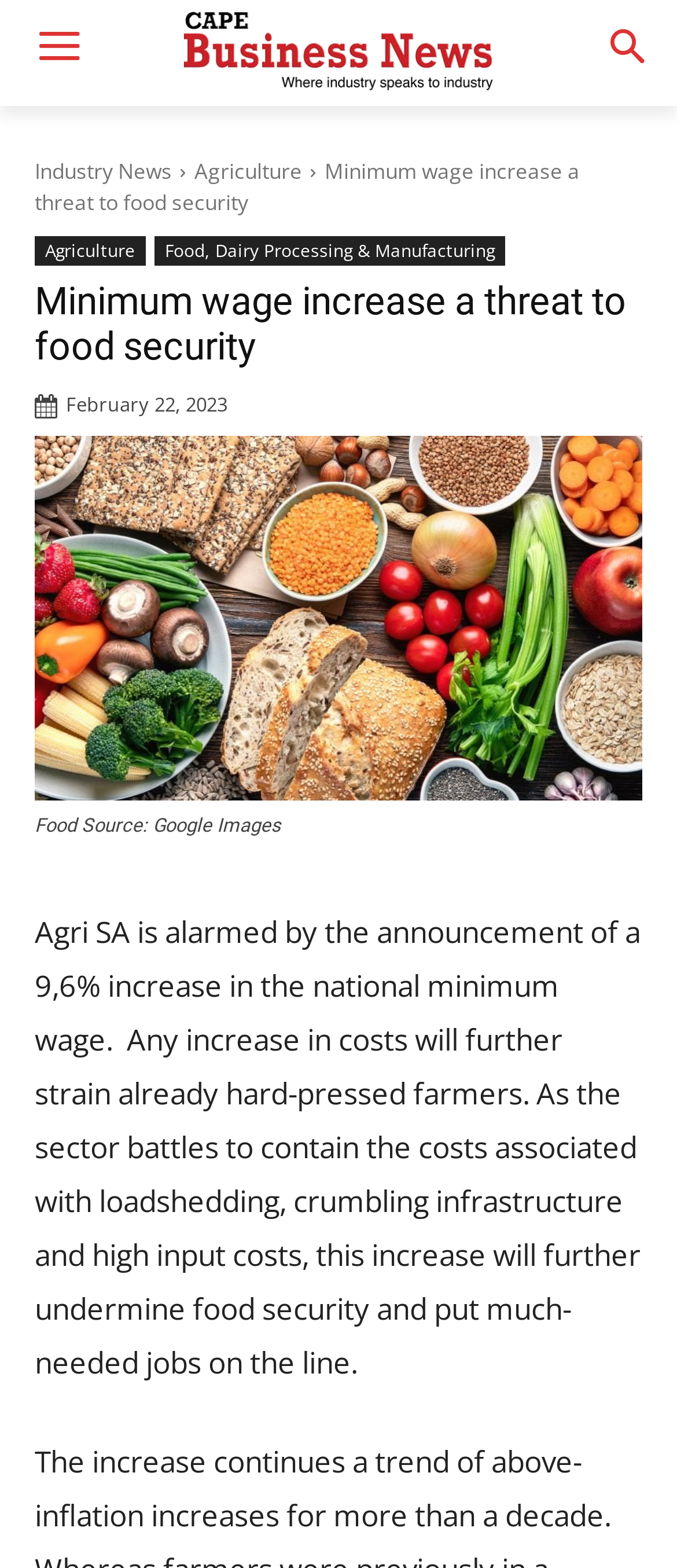What is the percentage increase in the national minimum wage?
Respond with a short answer, either a single word or a phrase, based on the image.

9,6%